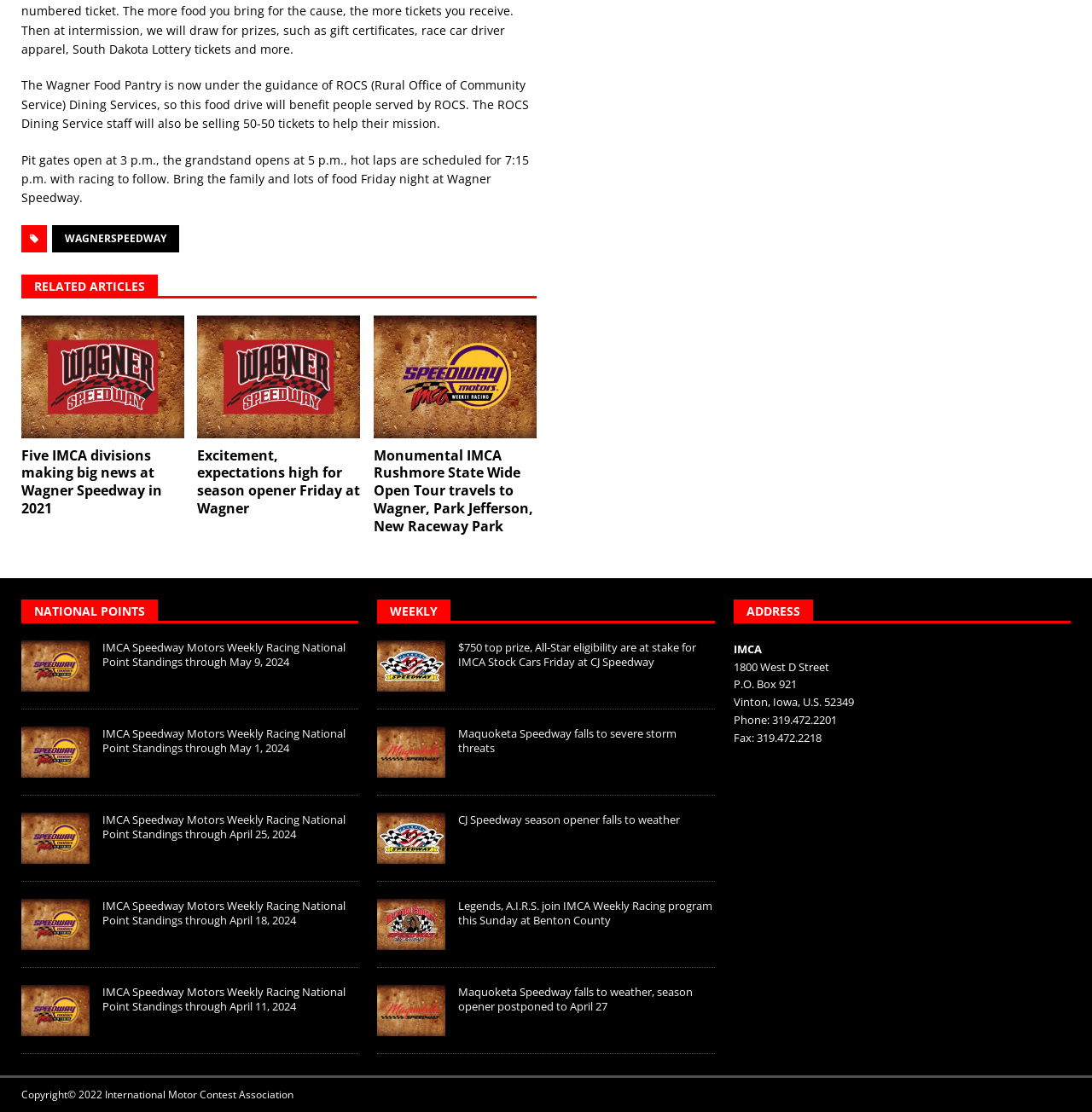Kindly respond to the following question with a single word or a brief phrase: 
What is the name of the food pantry?

Wagner Food Pantry